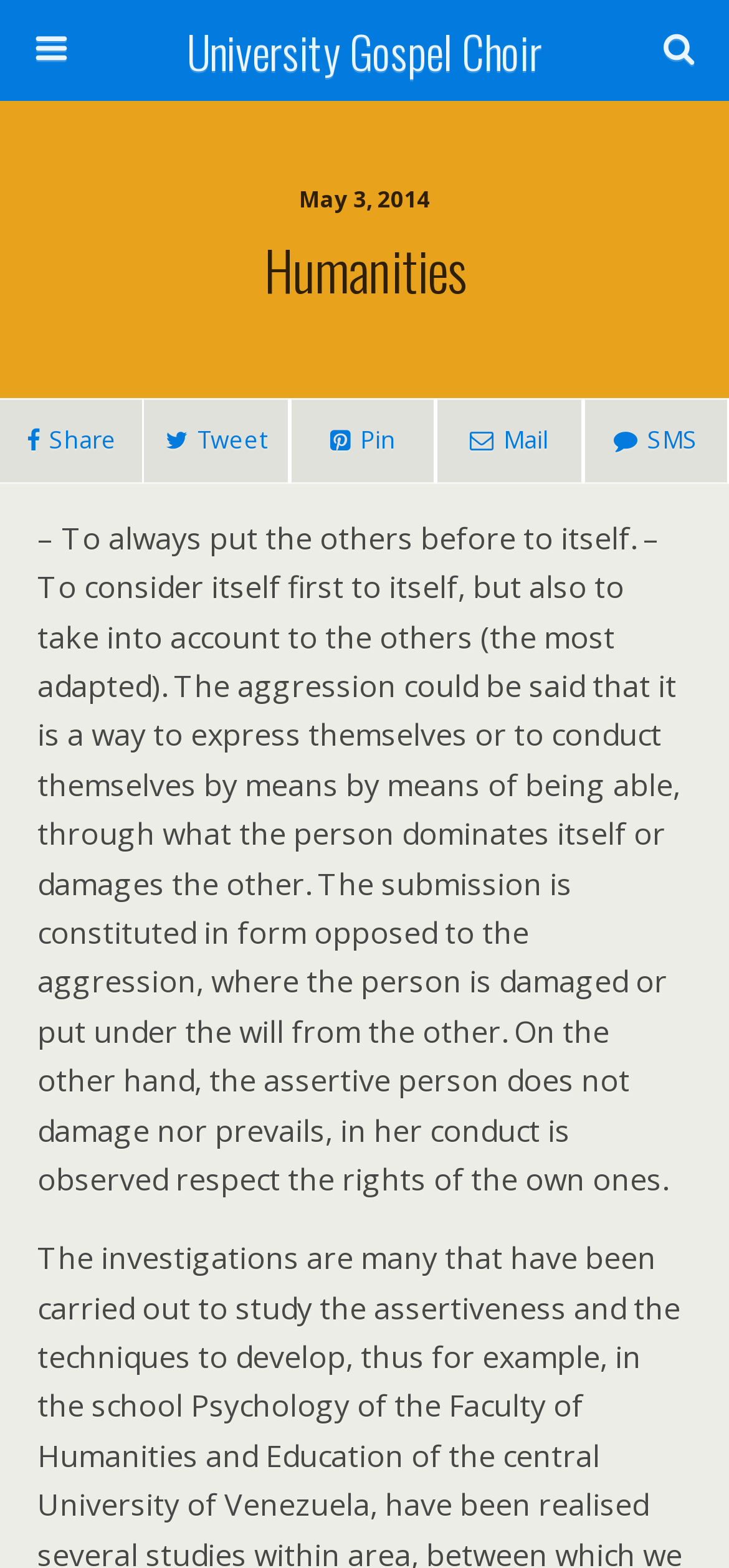Please find the bounding box coordinates (top-left x, top-left y, bottom-right x, bottom-right y) in the screenshot for the UI element described as follows: Share

[0.0, 0.254, 0.196, 0.308]